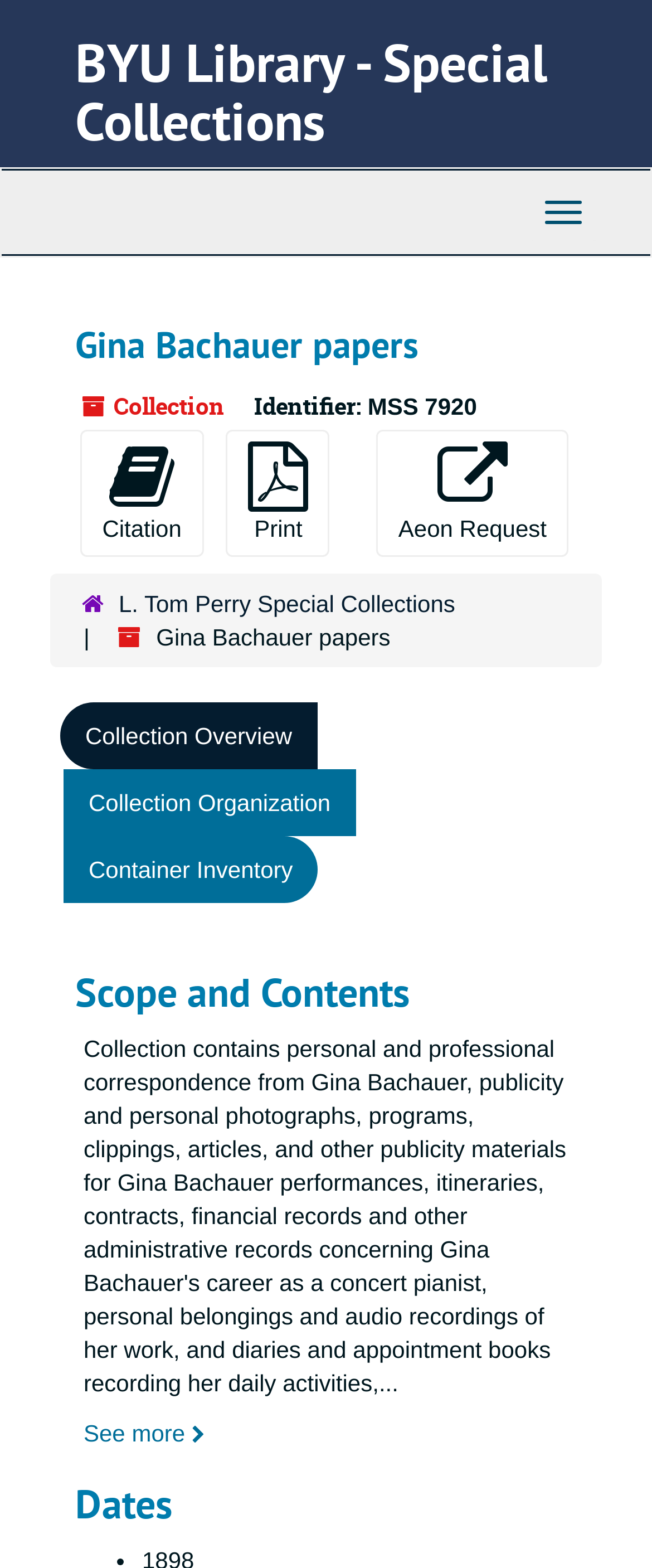What is the name of the special collections?
Provide a comprehensive and detailed answer to the question.

I found the name of the special collections by looking at the link in the 'hierarchical navigation' section which says 'L. Tom Perry Special Collections'.